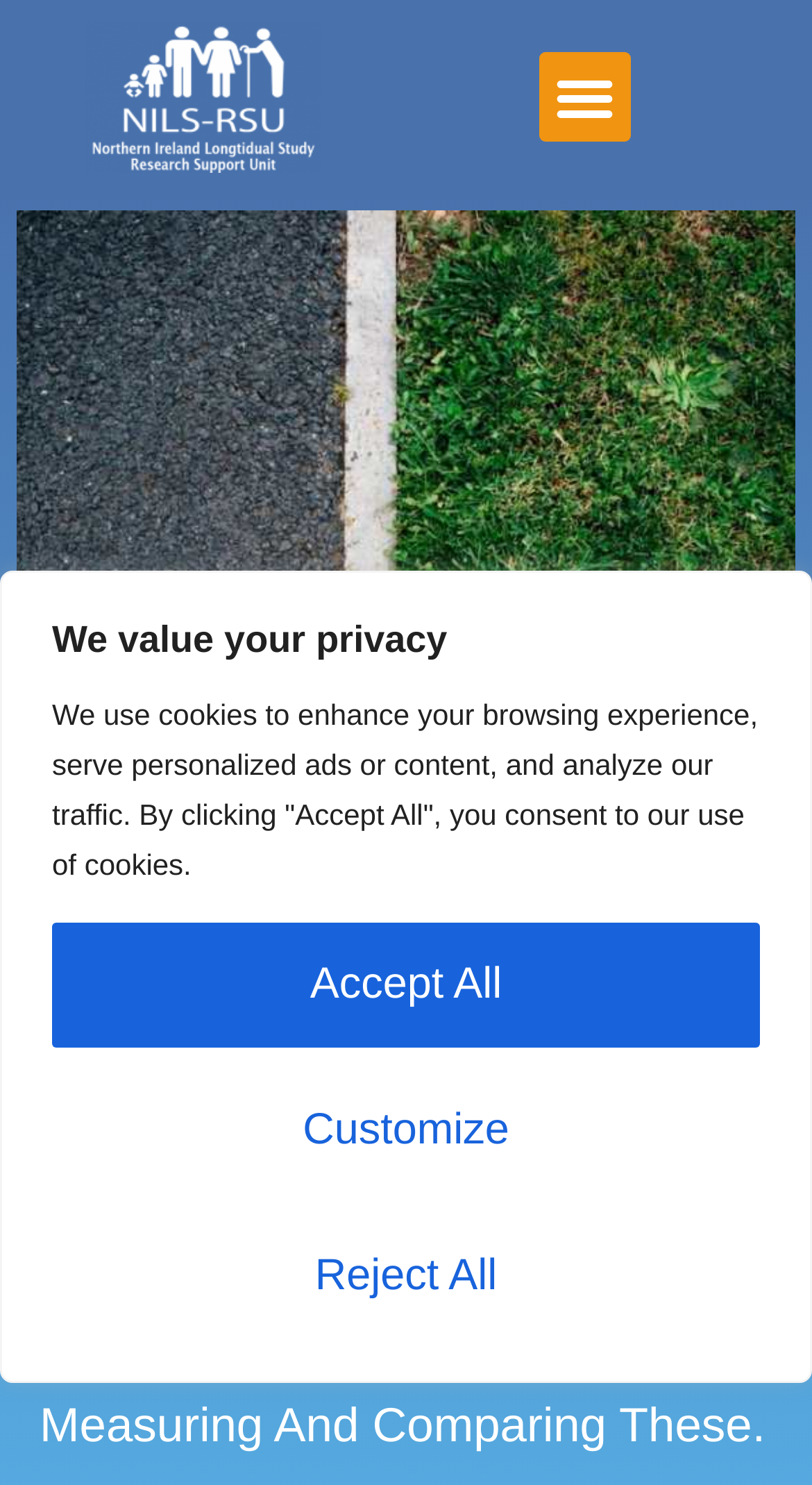Explain the contents of the webpage comprehensively.

The webpage appears to be a study submission for an MSc in Health Informatics, focusing on measuring comparative mortality. At the top-left corner, there is a link with no descriptive text. Below it, a menu toggle button is located, which is currently not expanded.

The main title of the study, "From Black To The Twenty-First Century – Has It Changed And How Would We Know? – A Study Of Mortality Differentials By Social Class Over Time In Northern Ireland And The Impact Of Differing Approaches To Measuring And Comparing These," is prominently displayed near the top of the page, spanning almost the entire width.

In the middle of the page, there is a notice about cookies and privacy. It starts with the text "We value your privacy" and is followed by a longer paragraph explaining the use of cookies. Below this notice, there are three buttons: "Customize", "Reject All", and "Accept All", which are aligned horizontally and take up about half of the page's width.

There are no images on the page. The overall content is text-heavy, with a focus on presenting the study's title and a notice about cookies and privacy.